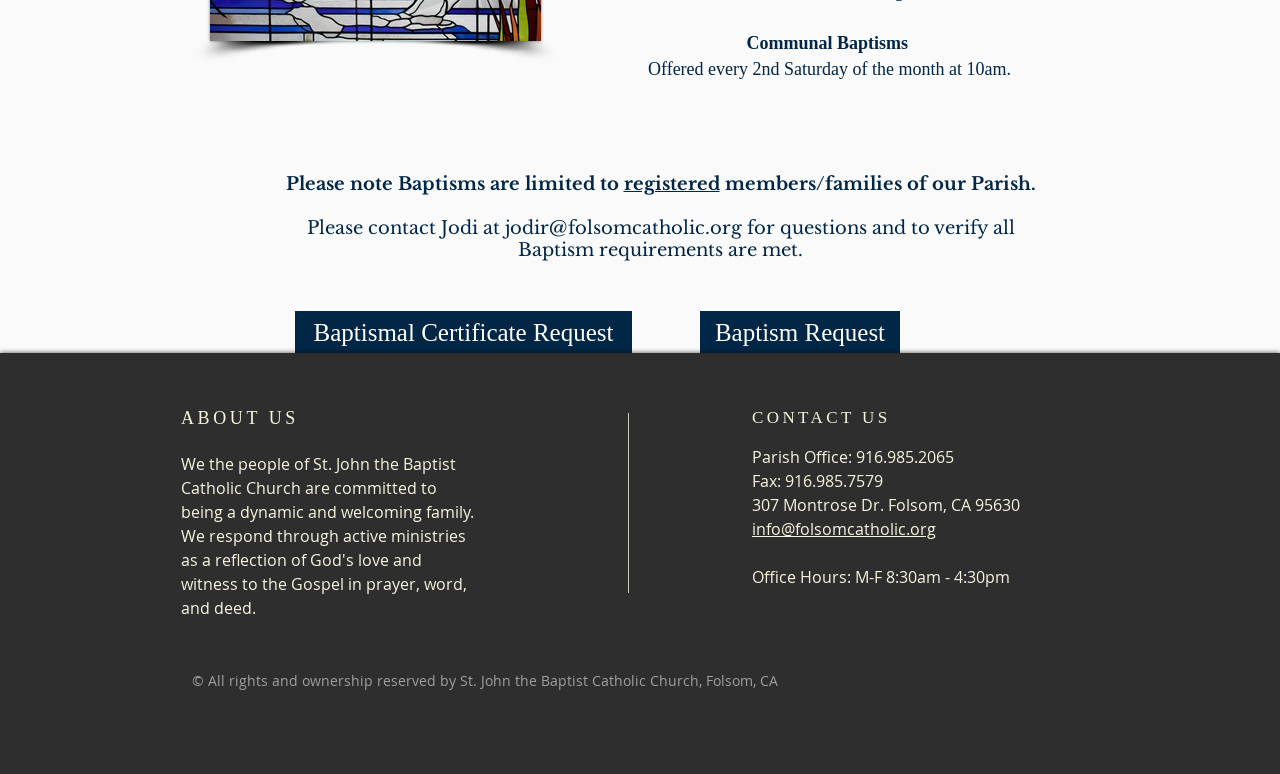Locate the UI element that matches the description info@folsomcatholic.org in the webpage screenshot. Return the bounding box coordinates in the format (top-left x, top-left y, bottom-right x, bottom-right y), with values ranging from 0 to 1.

[0.588, 0.669, 0.731, 0.698]